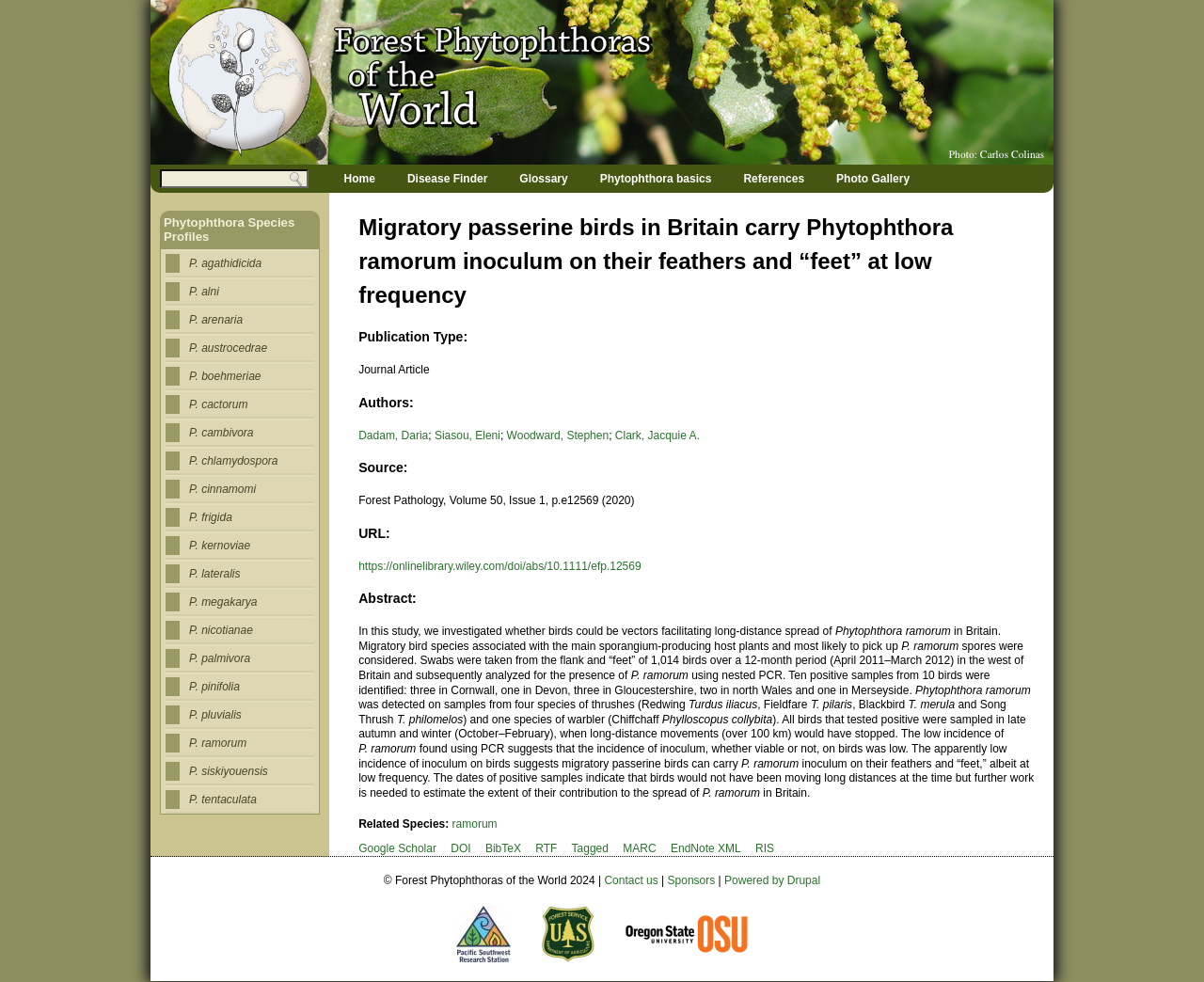Use a single word or phrase to respond to the question:
What is the publication type of the article?

Journal Article